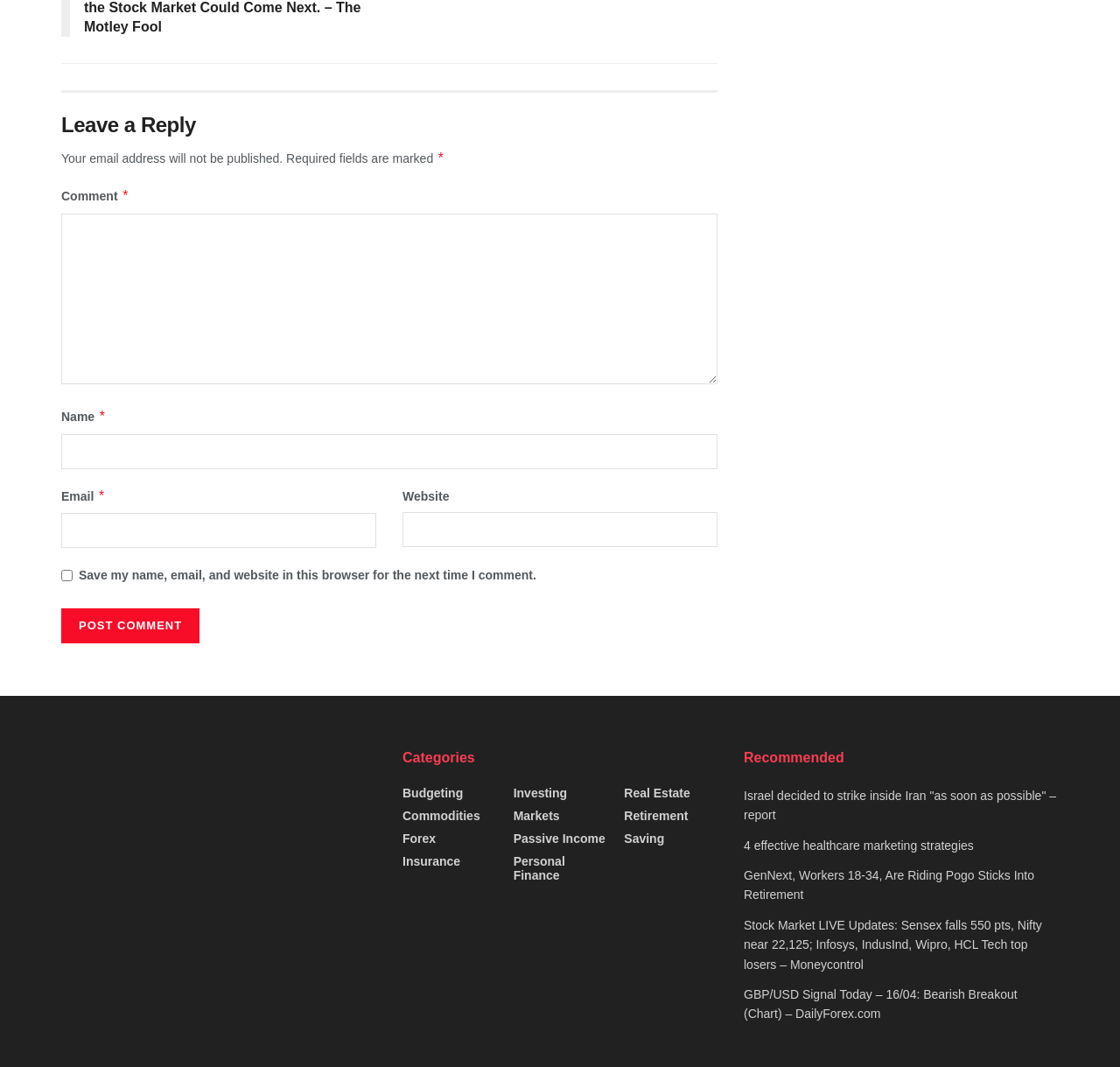Using the format (top-left x, top-left y, bottom-right x, bottom-right y), and given the element description, identify the bounding box coordinates within the screenshot: 4 effective healthcare marketing strategies

[0.664, 0.782, 0.869, 0.795]